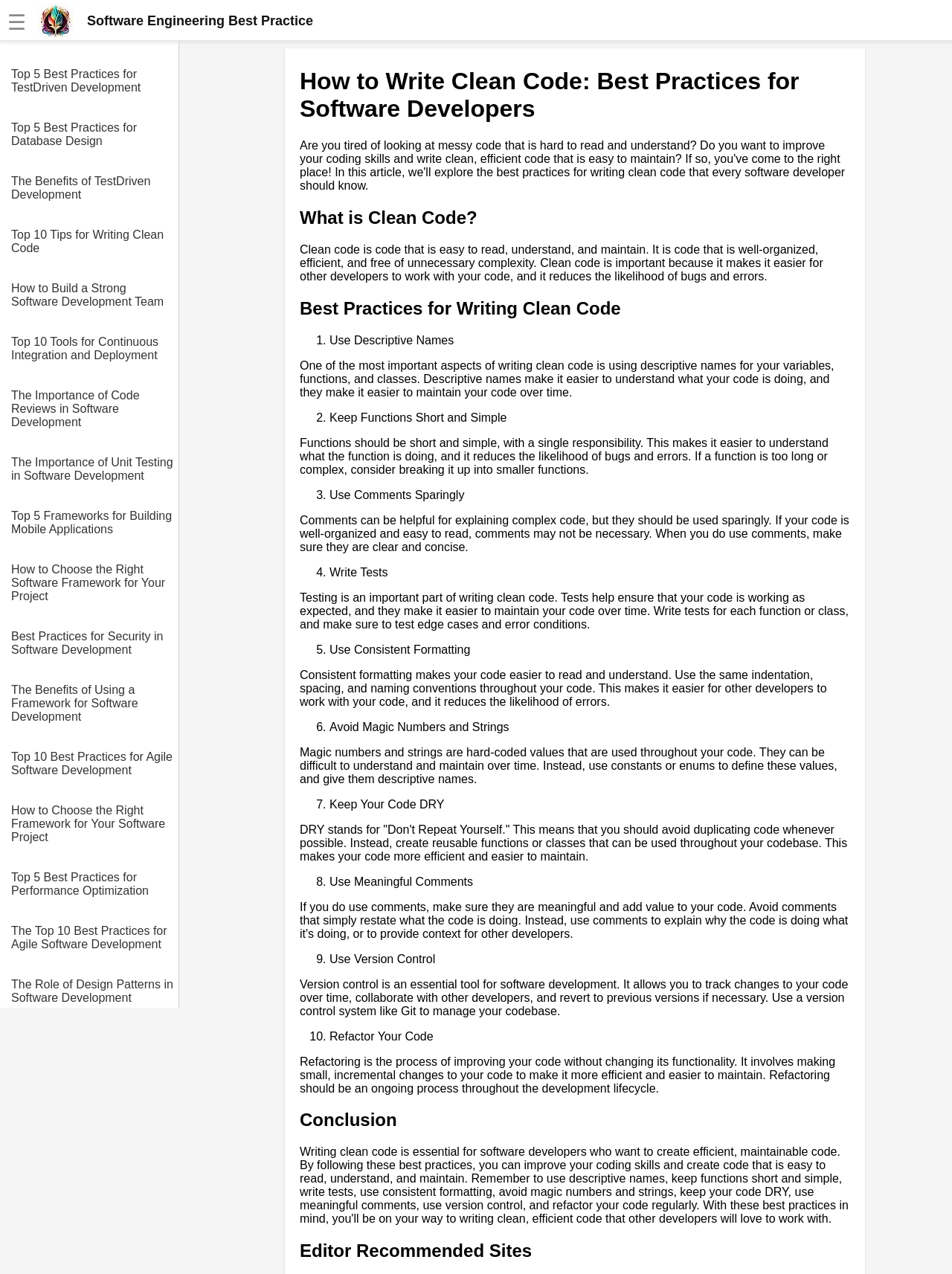Please provide the bounding box coordinates for the element that needs to be clicked to perform the following instruction: "Check out Latin Brides.Com". The coordinates should be given as four float numbers between 0 and 1, i.e., [left, top, right, bottom].

None